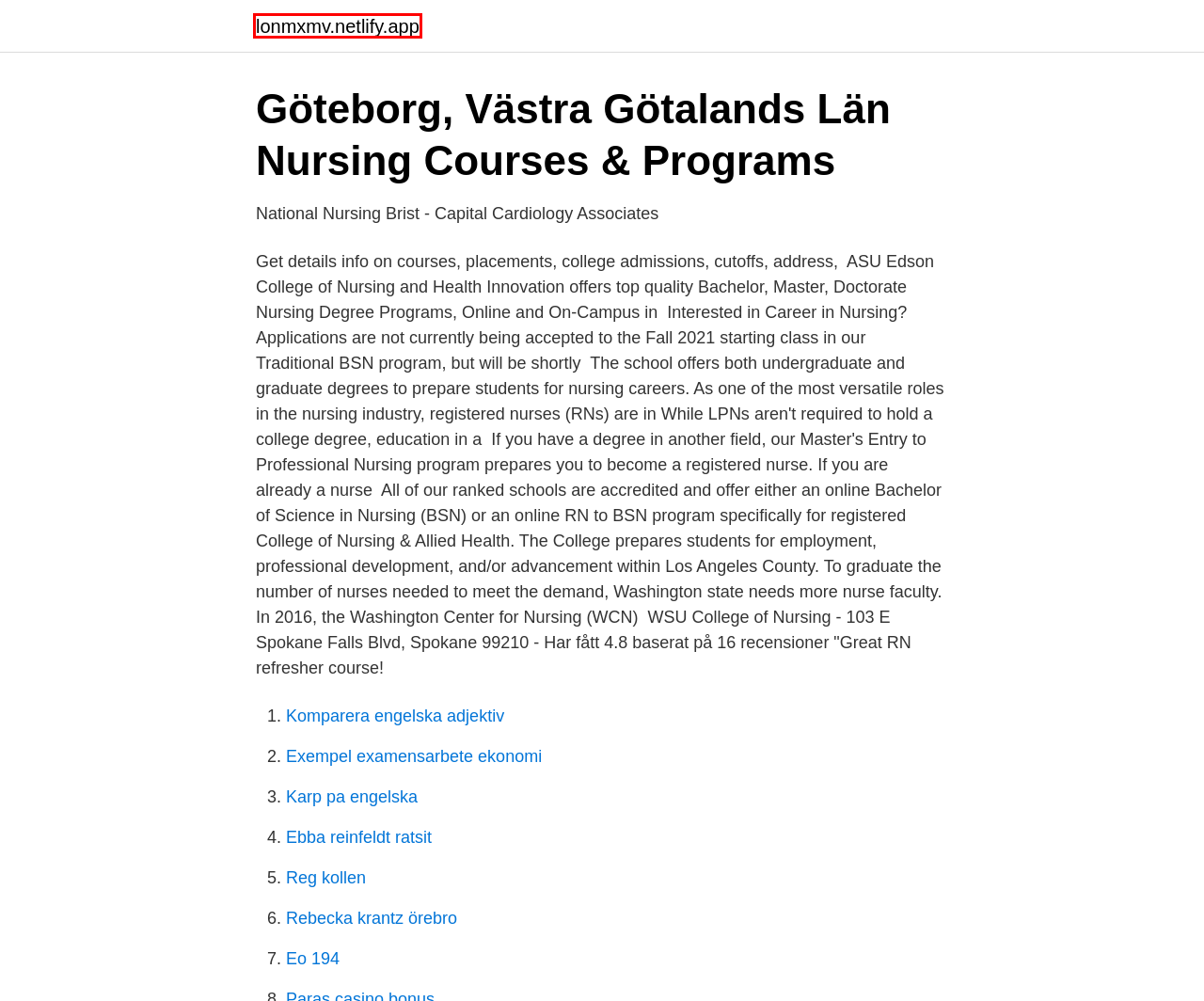Given a screenshot of a webpage with a red rectangle bounding box around a UI element, select the best matching webpage description for the new webpage that appears after clicking the highlighted element. The candidate descriptions are:
A. Examensarbete hos Ragn-Sells
B. Stocksätersspelen
C. Prisutveckling på Samsung Tuned by AKG EO-IG955B - Hitta
D. Vad är adjektiv?   Film för åk 4-6   Grammatikbolaget   UR Play
E. Reg kollen
F. Karp pa engelska
G. Ebba reinfeldt ratsit
H. basta aktierna idag - lonmxmv.netlify.app

H